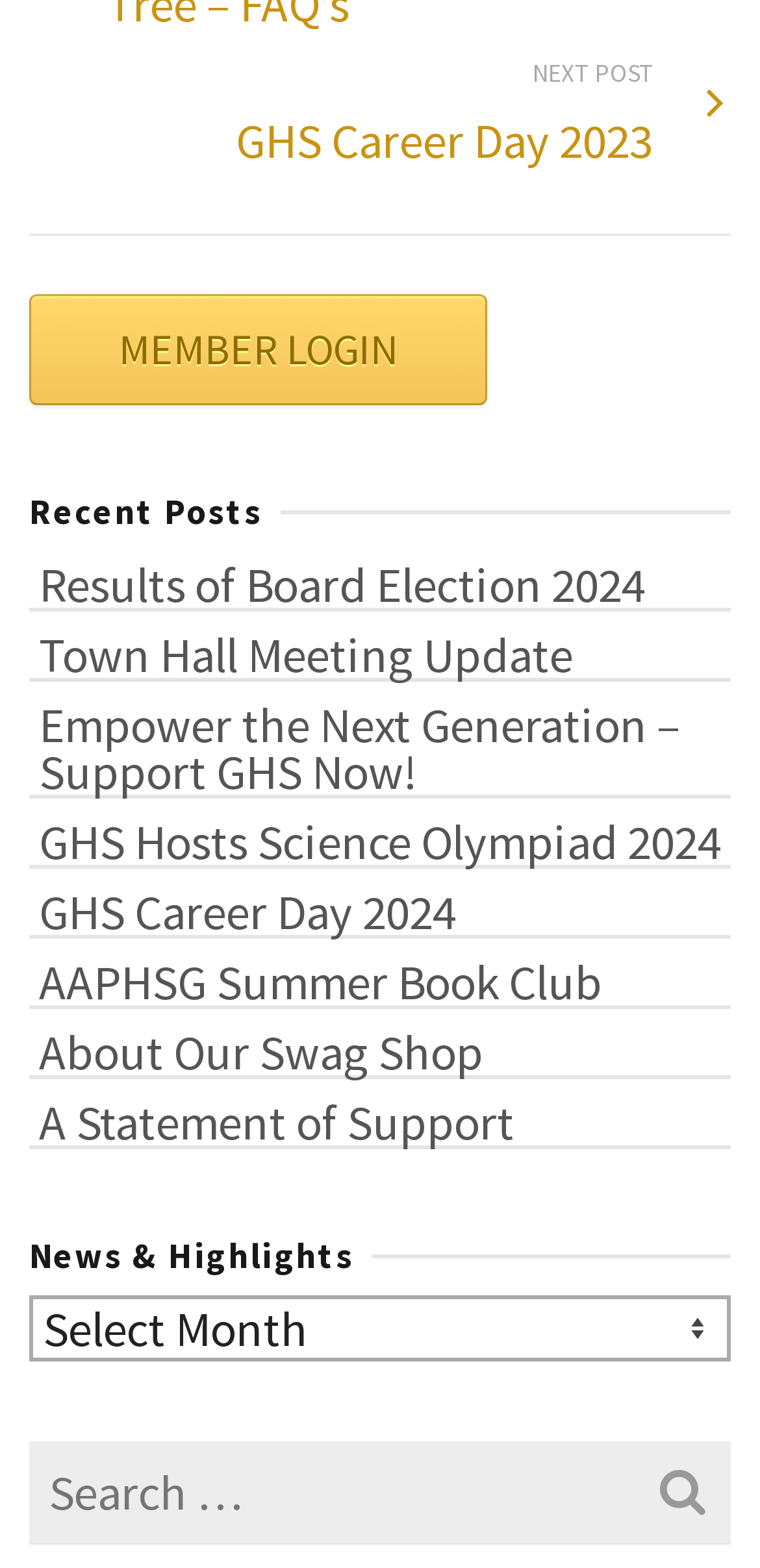What is the last news item under 'News & Highlights'?
Refer to the image and give a detailed response to the question.

I looked at the links under the 'News & Highlights' section and found that the last item is 'A Statement of Support'.